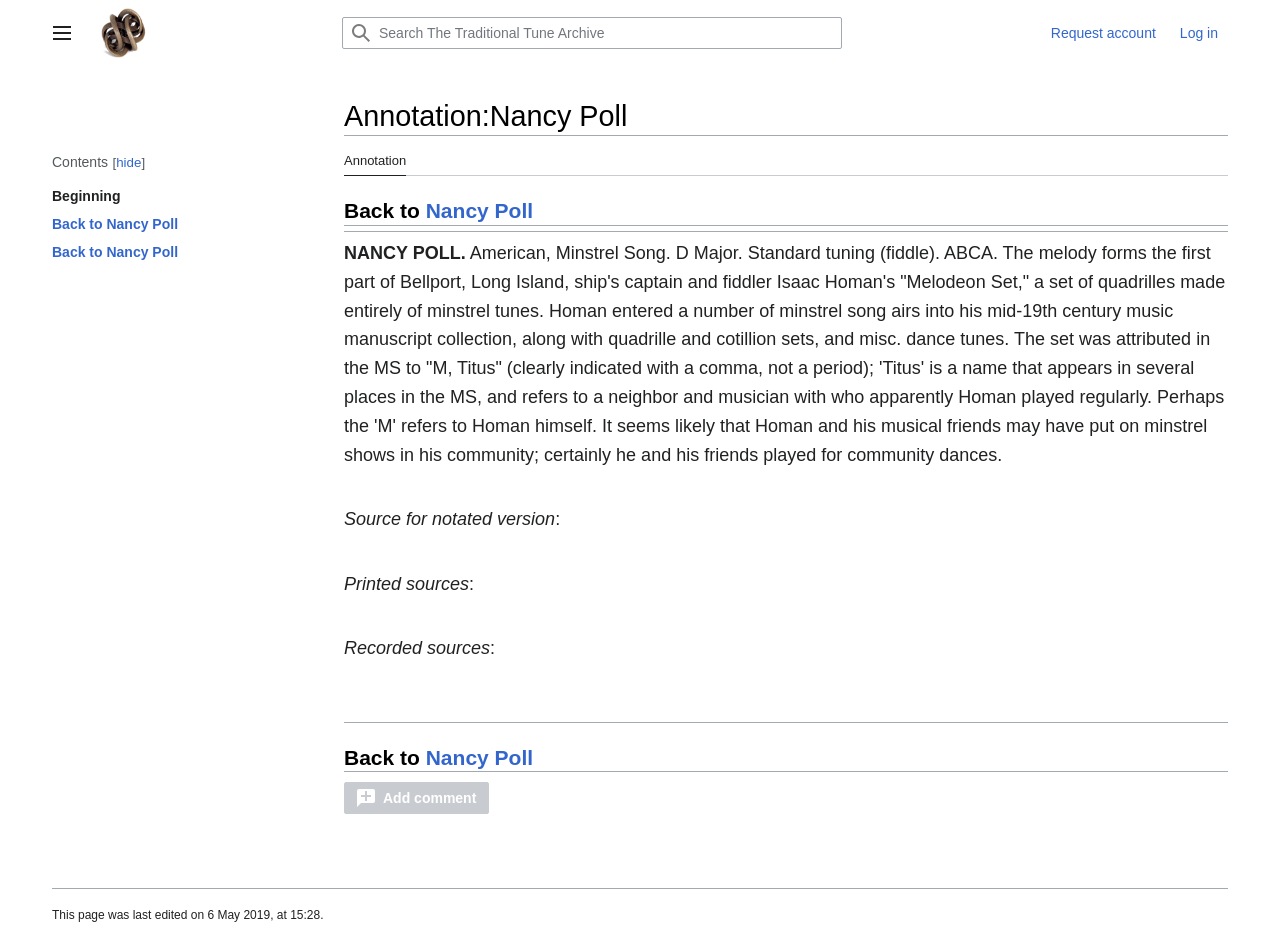Using details from the image, please answer the following question comprehensively:
What is the purpose of the 'Add comment' button?

The 'Add comment' button is located at the bottom of the webpage and is currently disabled. Its purpose is to allow users to add comments to the webpage, although it is not currently functional.